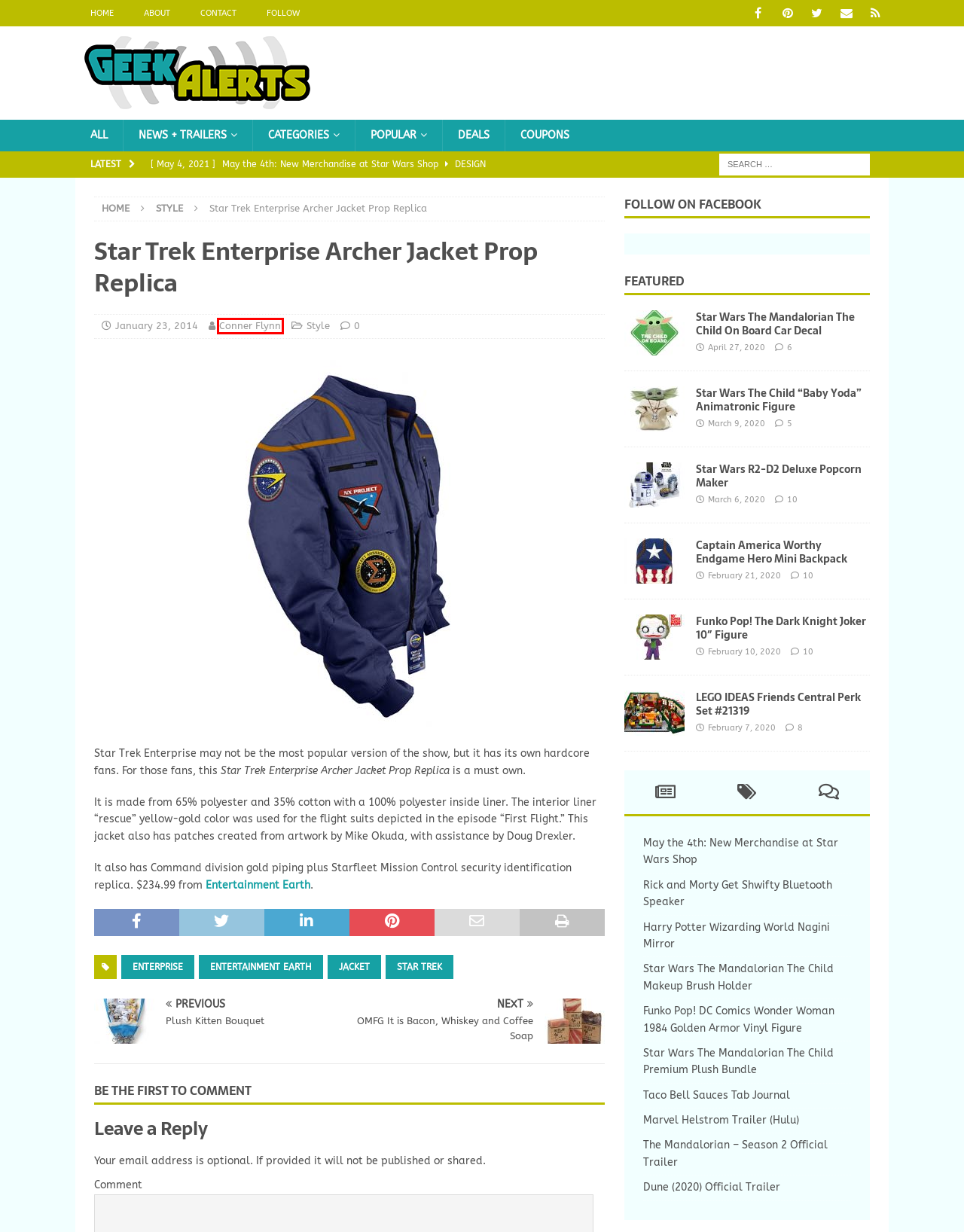Review the screenshot of a webpage that includes a red bounding box. Choose the webpage description that best matches the new webpage displayed after clicking the element within the bounding box. Here are the candidates:
A. Coupons & Promo Codes
B. GeekAlerts - Geeky Toys, Gadgets & Shirts + Online Coupons & Promo Codes
C. Funko Pop! The Dark Knight Joker 10″ Figure
D. LEGO IDEAS Friends Central Perk Set #21319
E. Harry Potter Wizarding World Nagini Mirror
F. About GeekAlerts
G. Star Wars The Mandalorian The Child Premium Plush Bundle
H. Conner Flynn | GeekAlerts

H